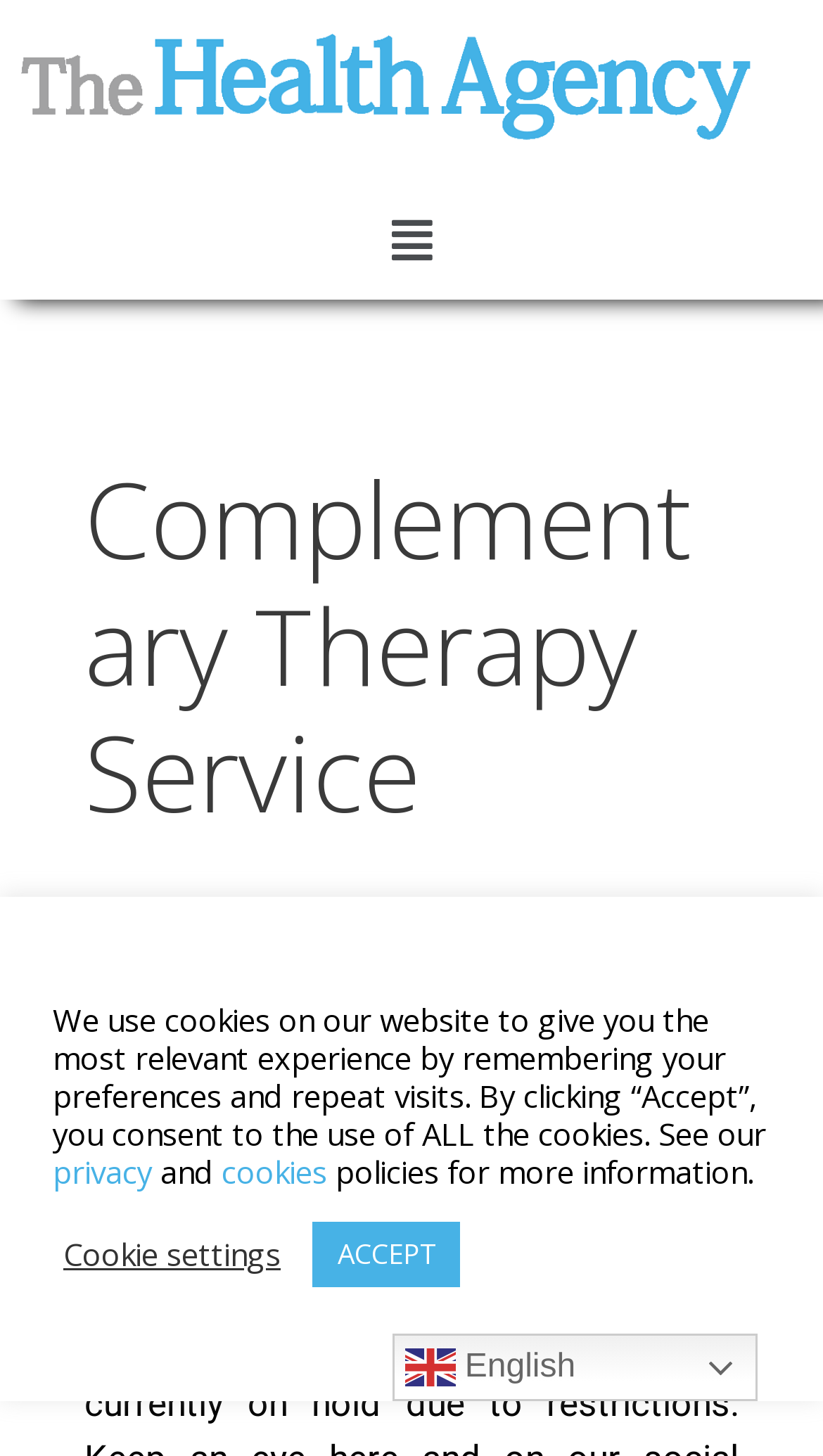What is the function of the 'Menu' button?
Use the image to answer the question with a single word or phrase.

Has popup